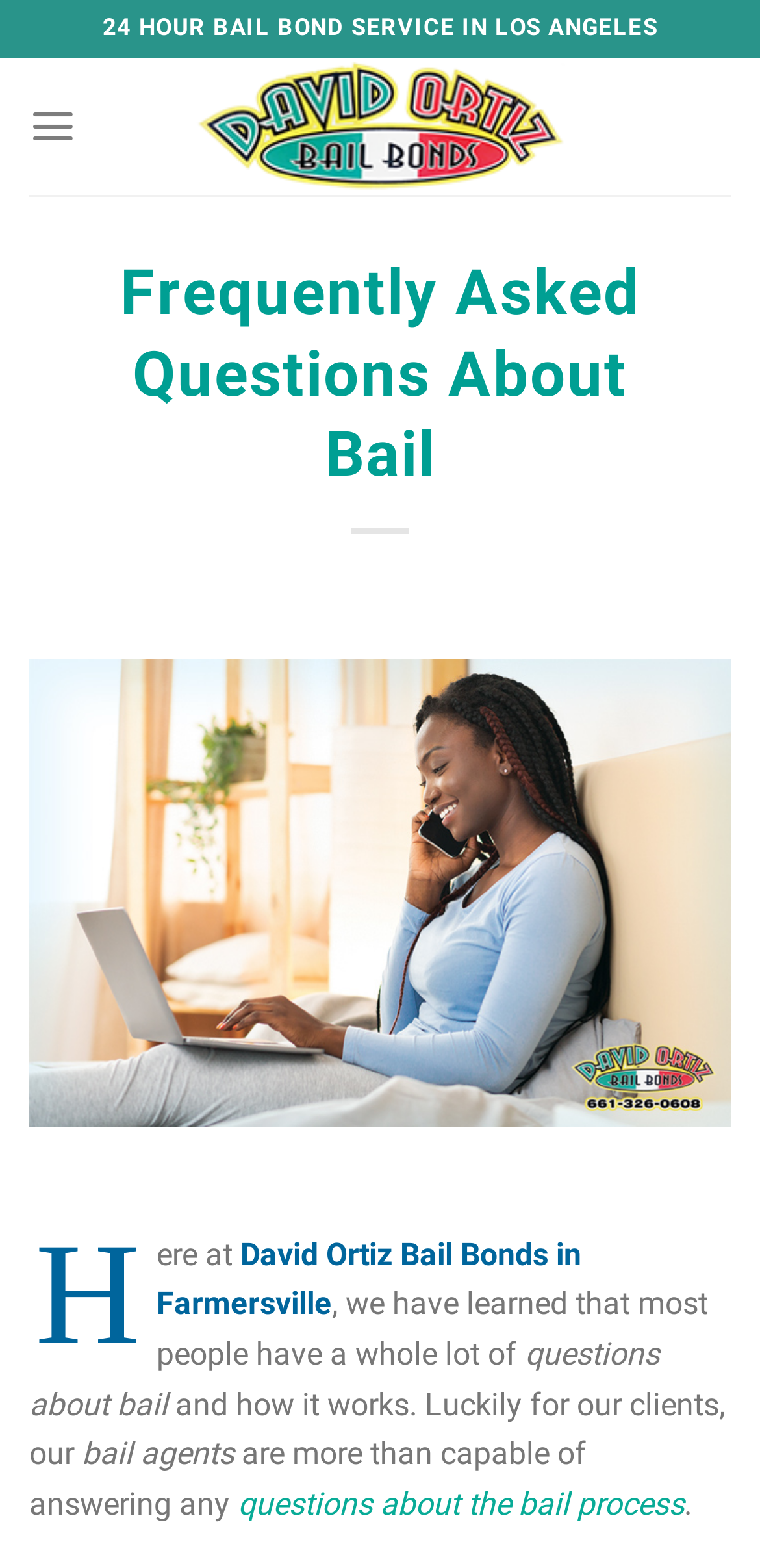Use a single word or phrase to respond to the question:
What is the capability of the bail agents?

Answering bail questions